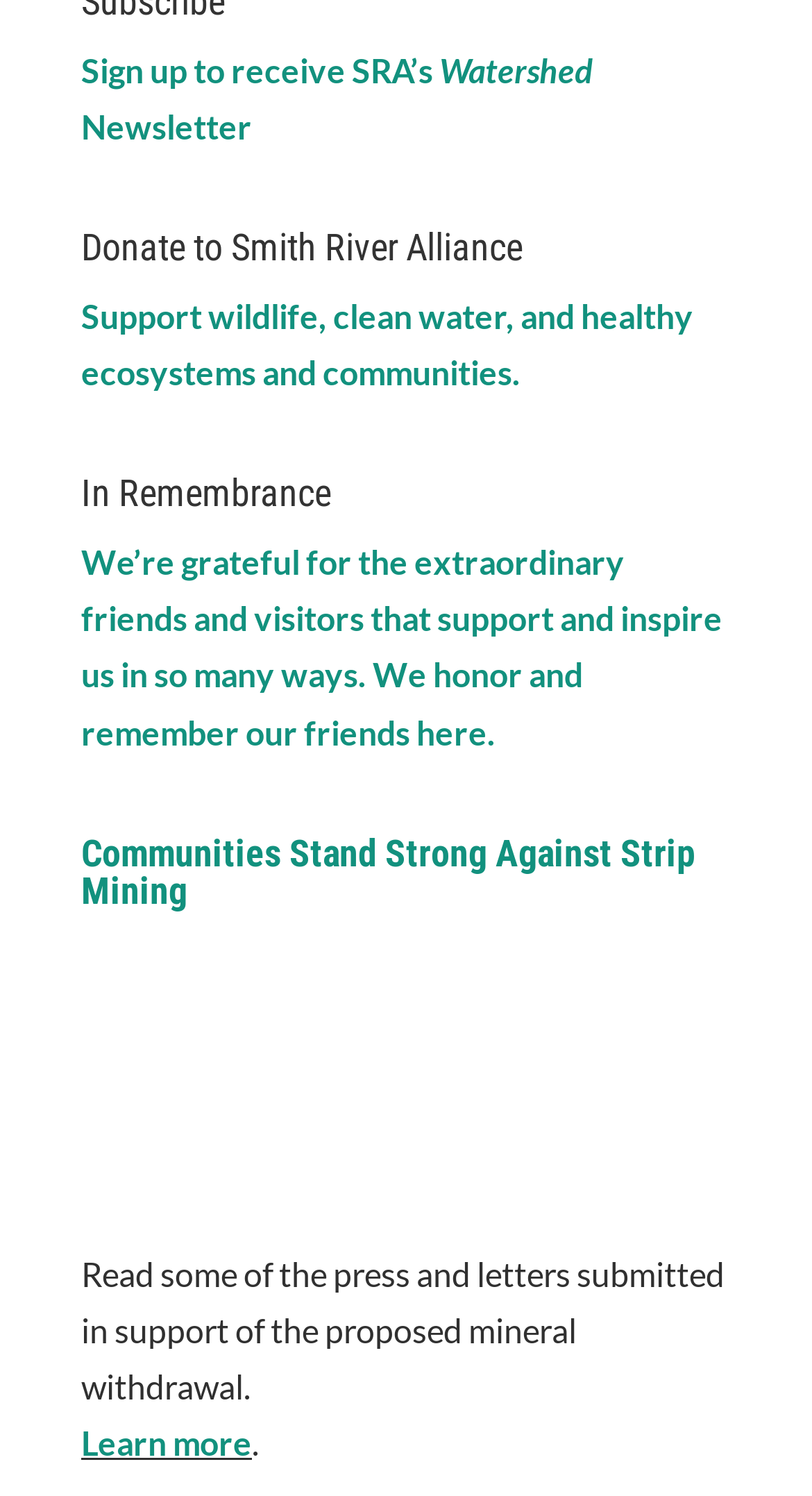Answer the following inquiry with a single word or phrase:
What can be read on the webpage?

Press and letters